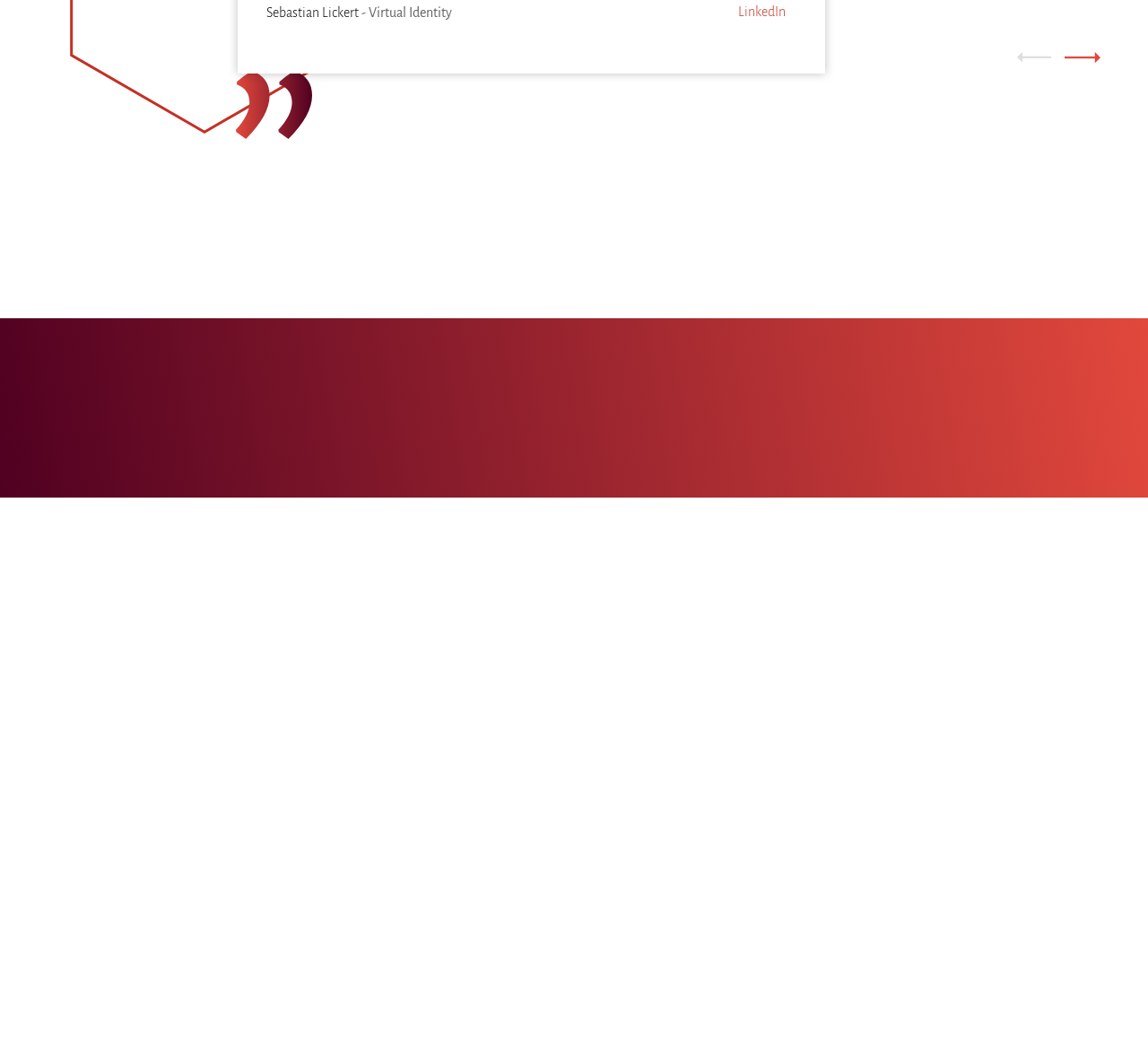What is the purpose of the form on the webpage?
Based on the screenshot, give a detailed explanation to answer the question.

I found a form element with a description 'Contact form' and several input fields, including Name, E-Mail, and Nachricht, so I concluded that the purpose of the form is to allow users to contact someone or something.